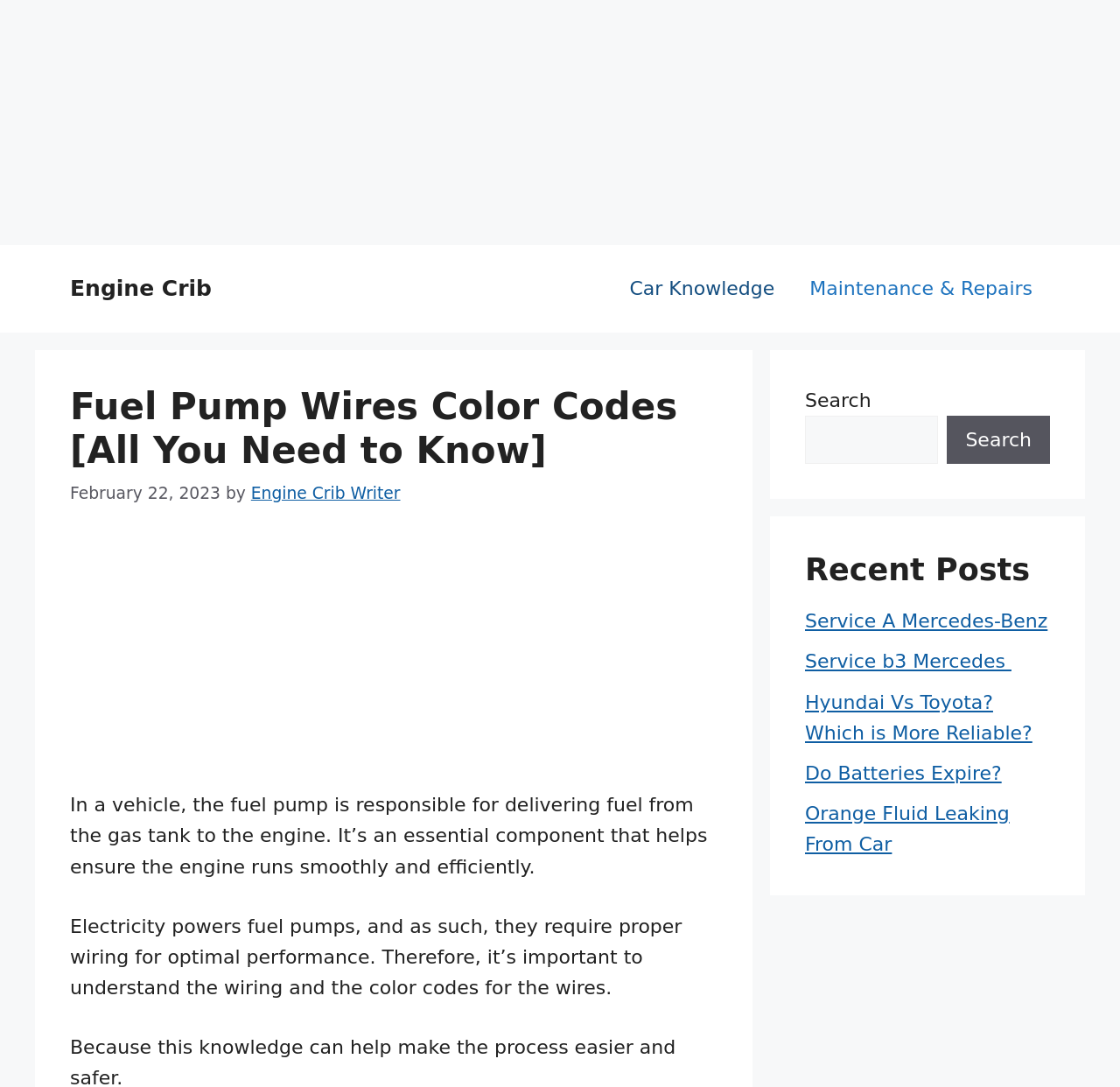Please find the main title text of this webpage.

Fuel Pump Wires Color Codes [All You Need to Know]